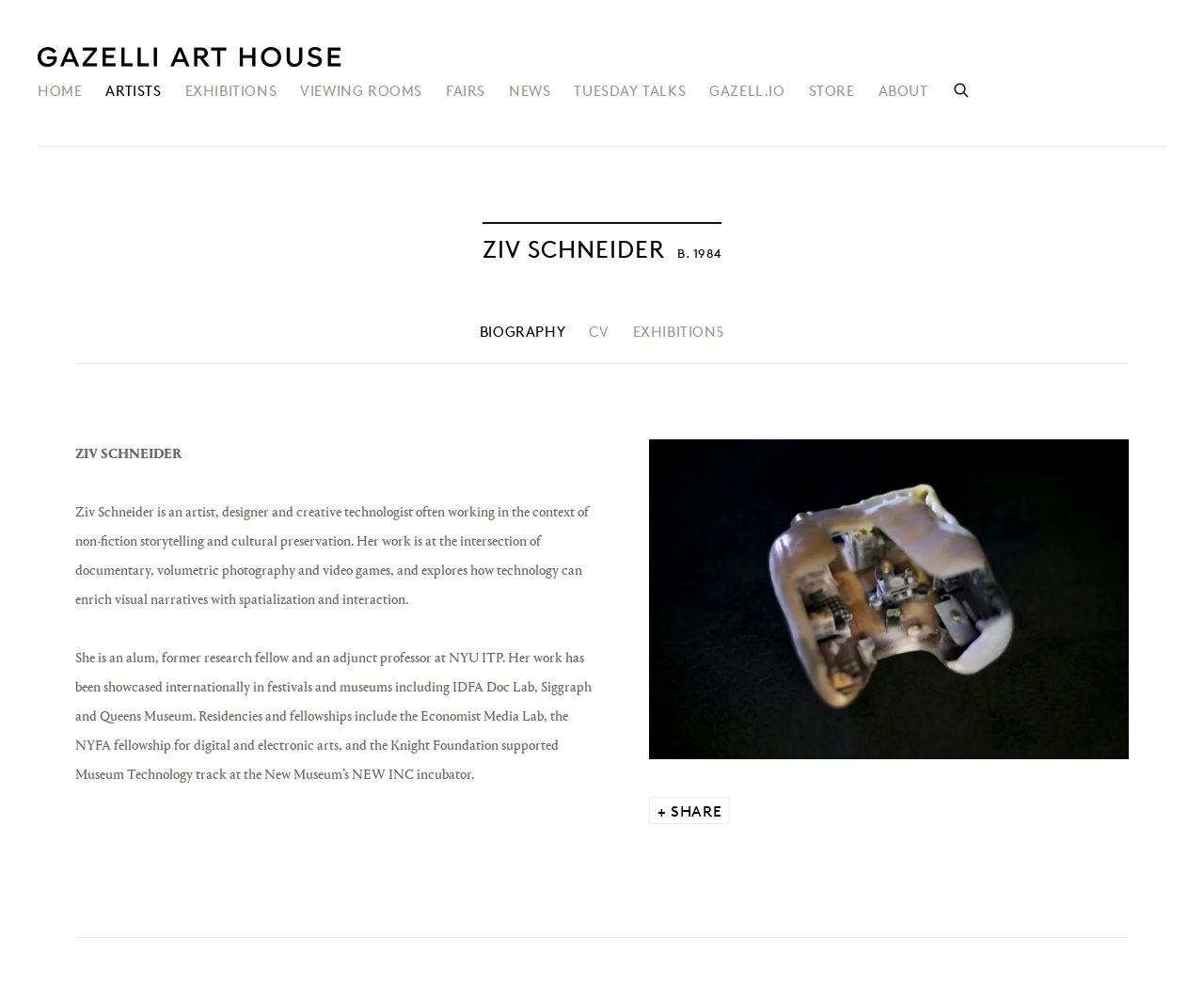Given the description: "Gazelli Art House", determine the bounding box coordinates of the UI element. The coordinates should be formatted as four float numbers between 0 and 1, [left, top, right, bottom].

[0.031, 0.038, 0.422, 0.076]